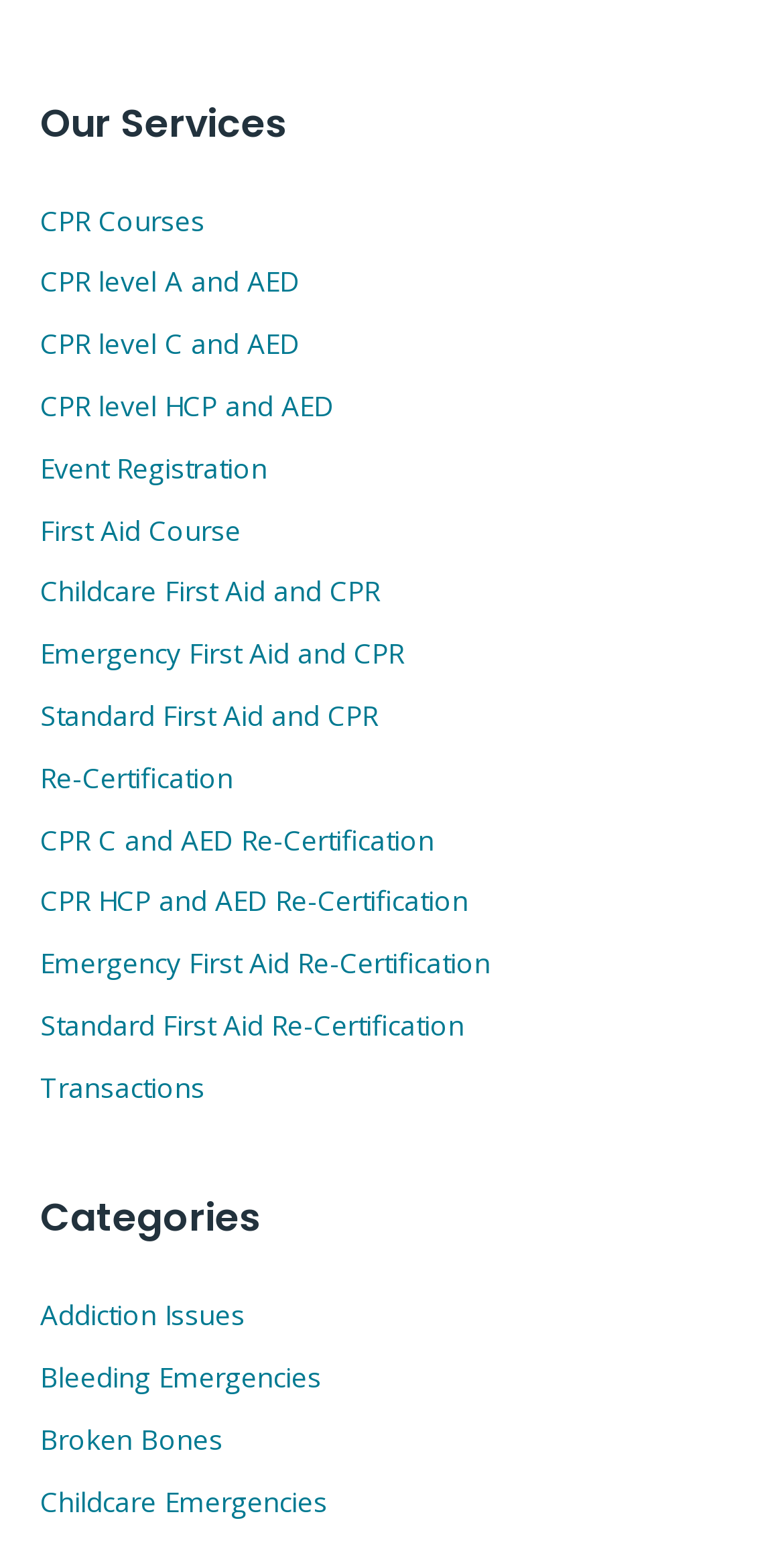How many types of CPR courses are available?
Answer the question with a single word or phrase derived from the image.

4